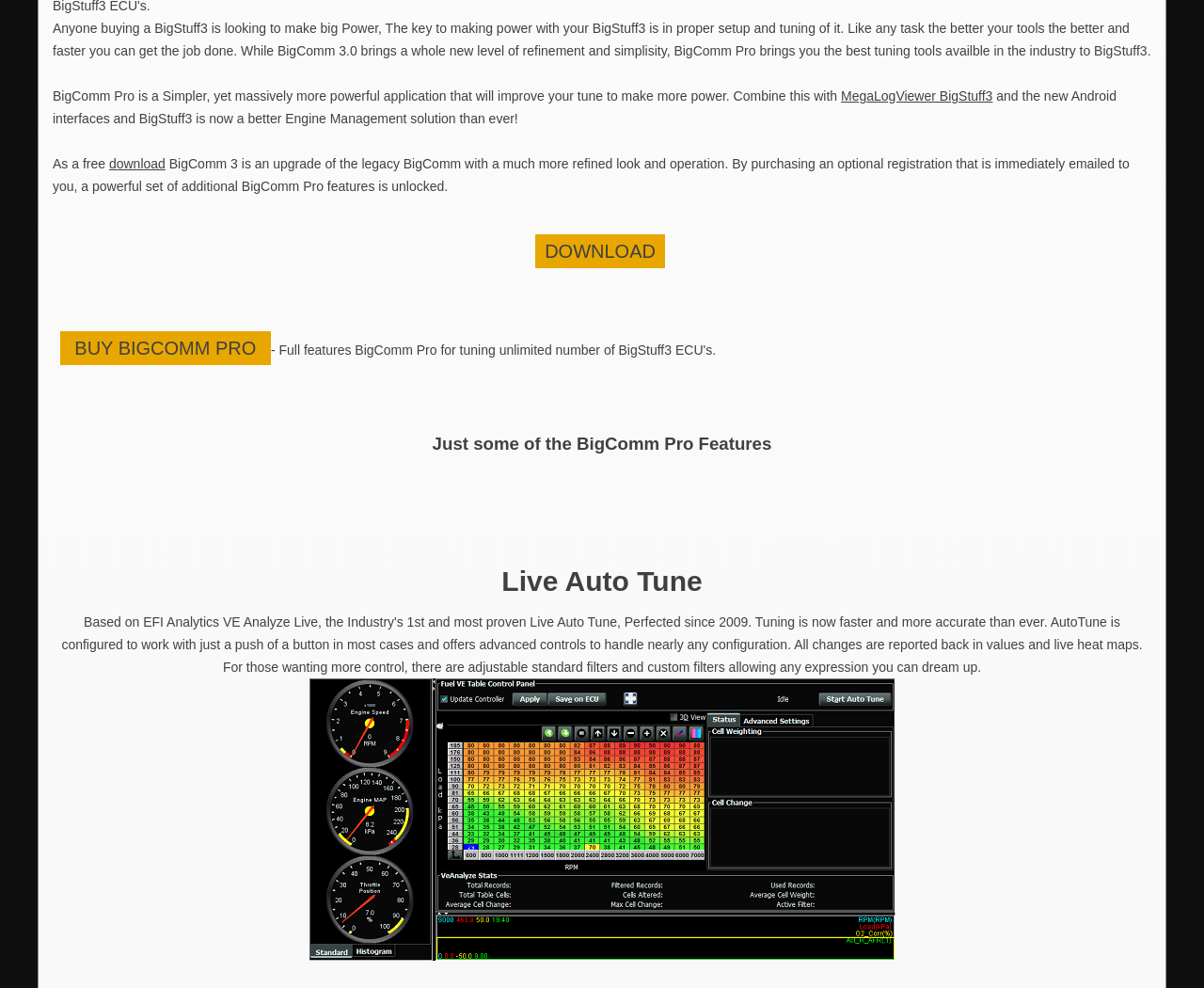Identify the bounding box coordinates for the UI element described as follows: download. Use the format (top-left x, top-left y, bottom-right x, bottom-right y) and ensure all values are floating point numbers between 0 and 1.

[0.091, 0.158, 0.137, 0.173]